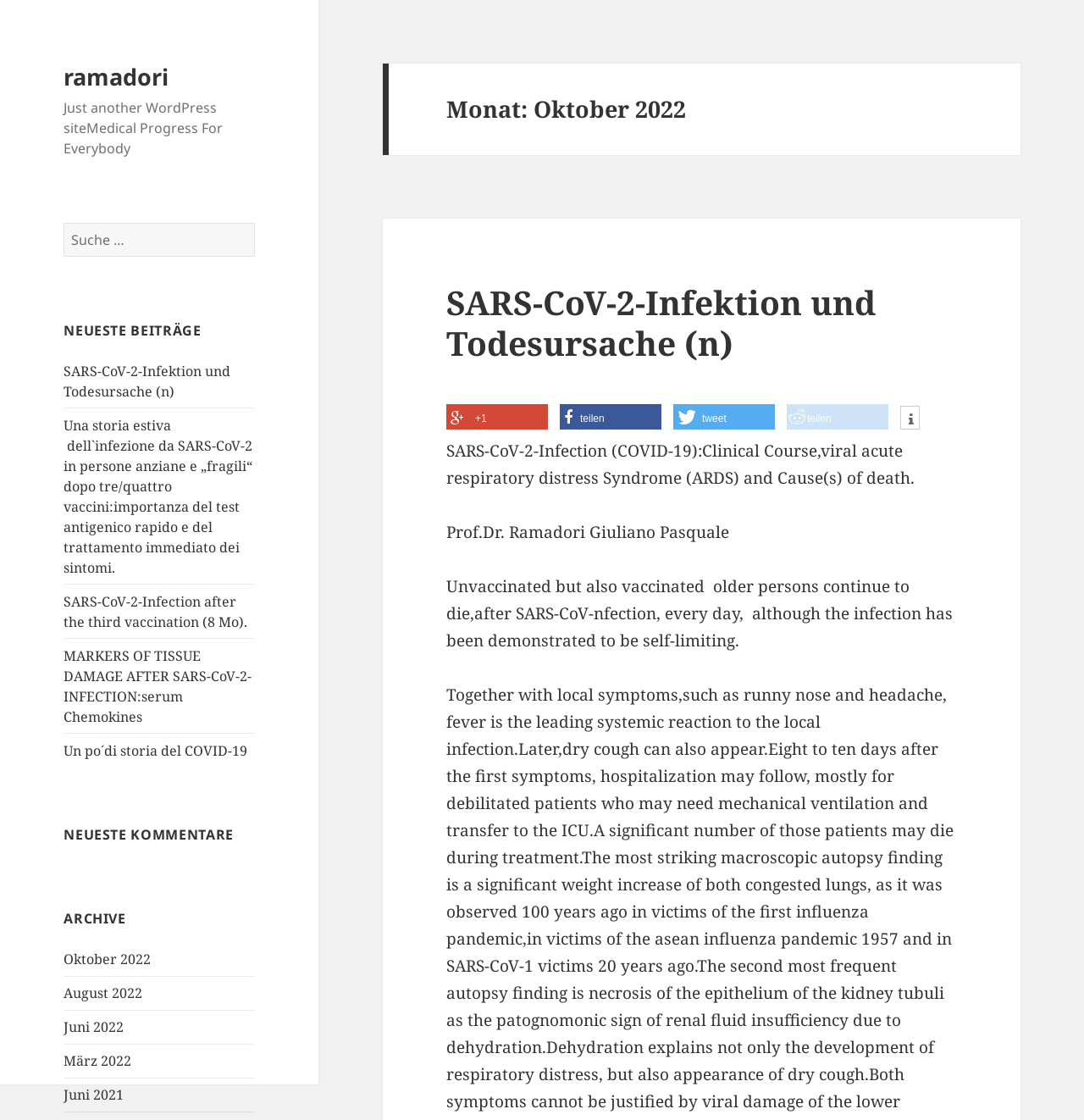Locate the bounding box coordinates of the clickable area needed to fulfill the instruction: "Read the latest post".

[0.059, 0.323, 0.213, 0.358]